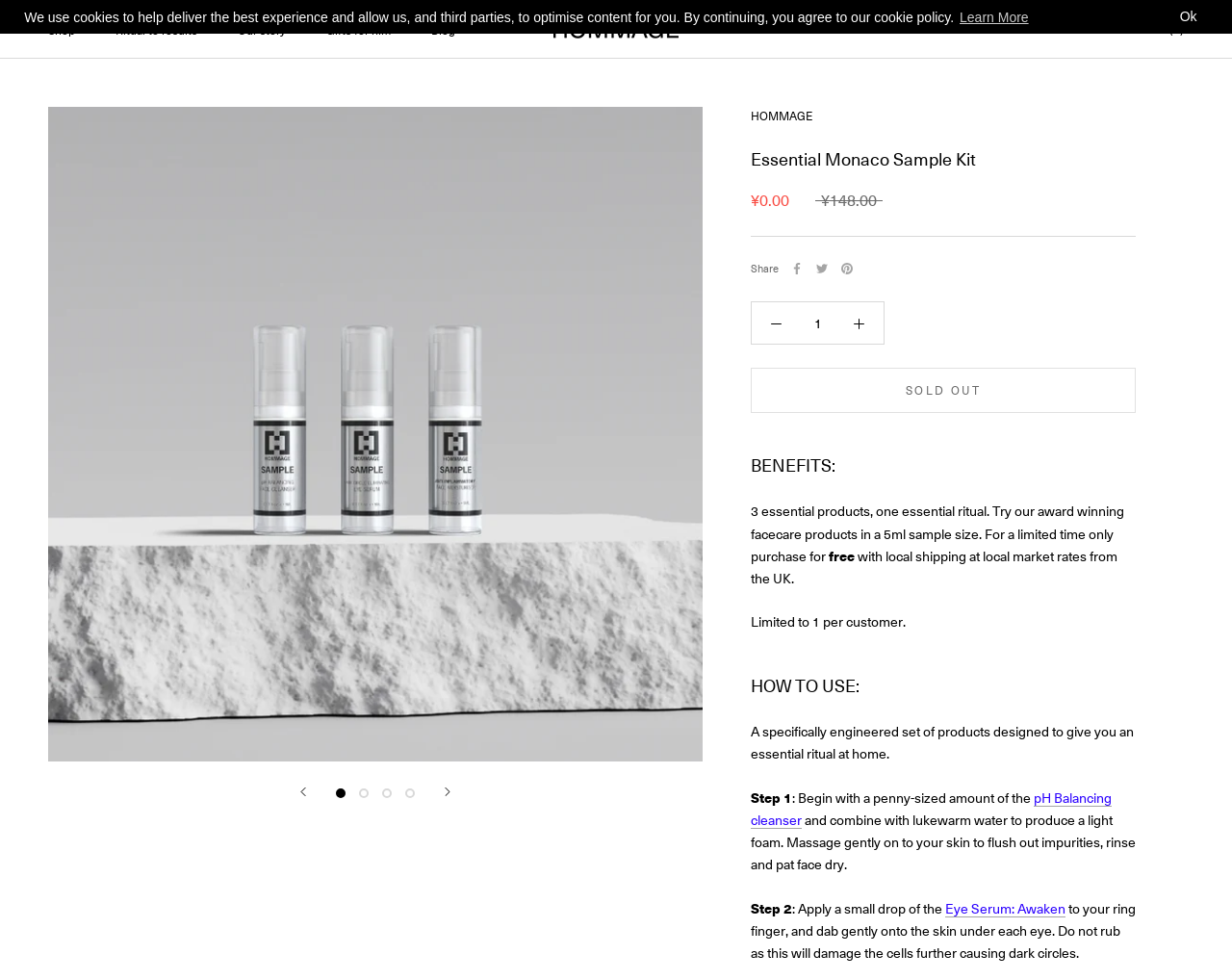Provide the bounding box coordinates of the HTML element this sentence describes: "Gifts for himGifts for him". The bounding box coordinates consist of four float numbers between 0 and 1, i.e., [left, top, right, bottom].

[0.265, 0.022, 0.317, 0.039]